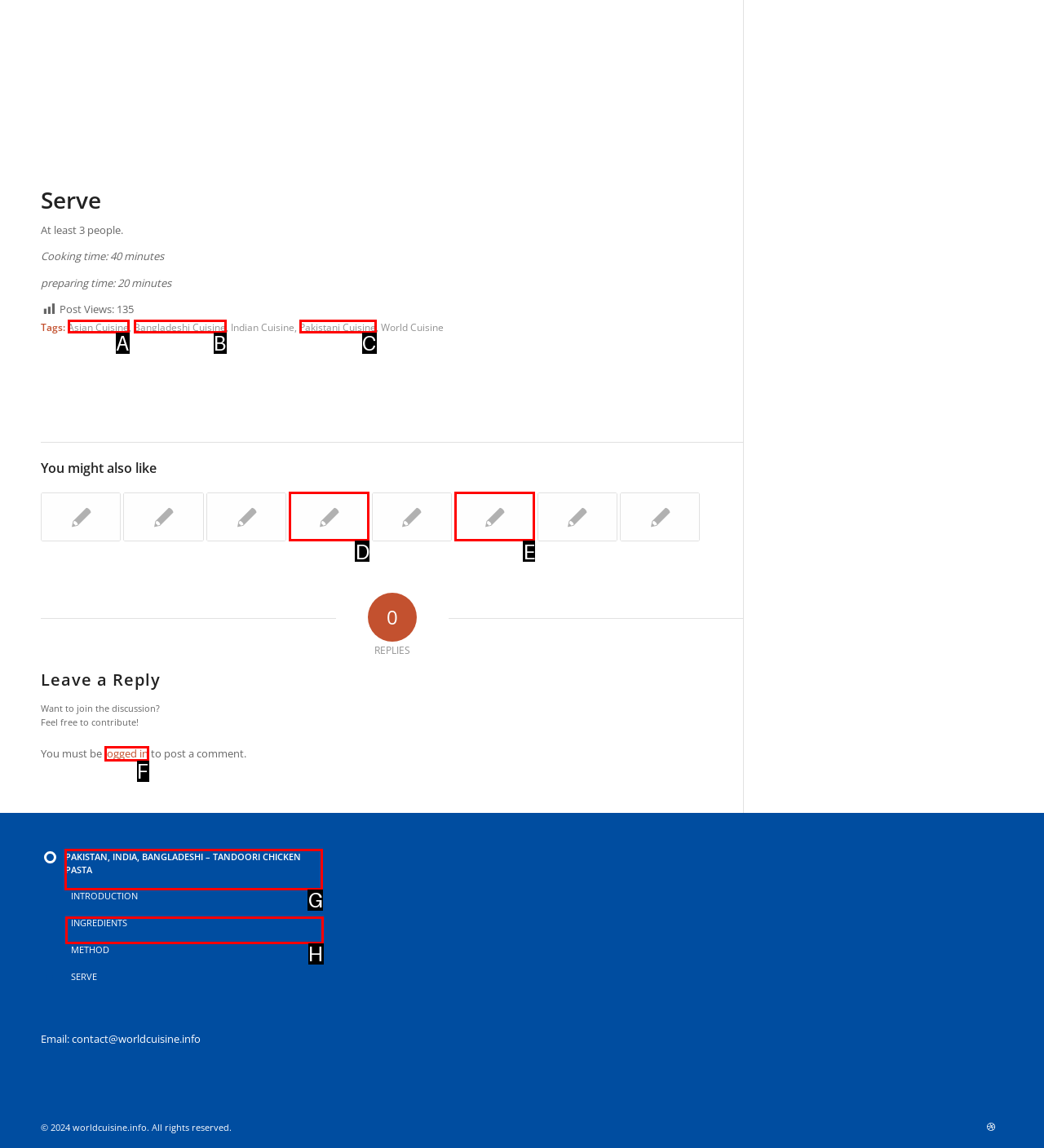Point out the HTML element I should click to achieve the following task: Read the article 'Canterbury to host premiere climate adaptation conference' Provide the letter of the selected option from the choices.

None